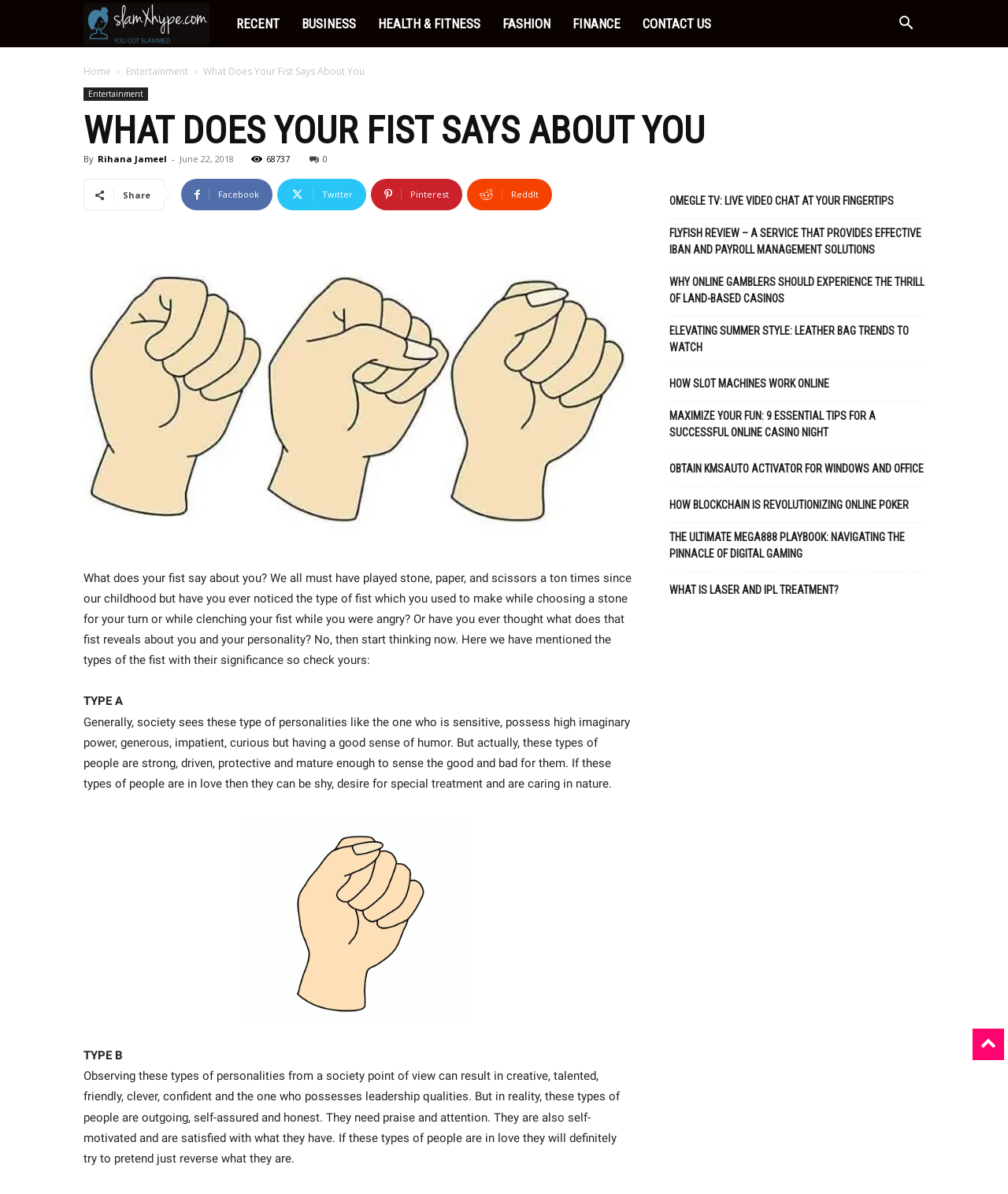Pinpoint the bounding box coordinates of the area that must be clicked to complete this instruction: "Share the article on Facebook".

[0.18, 0.15, 0.27, 0.176]